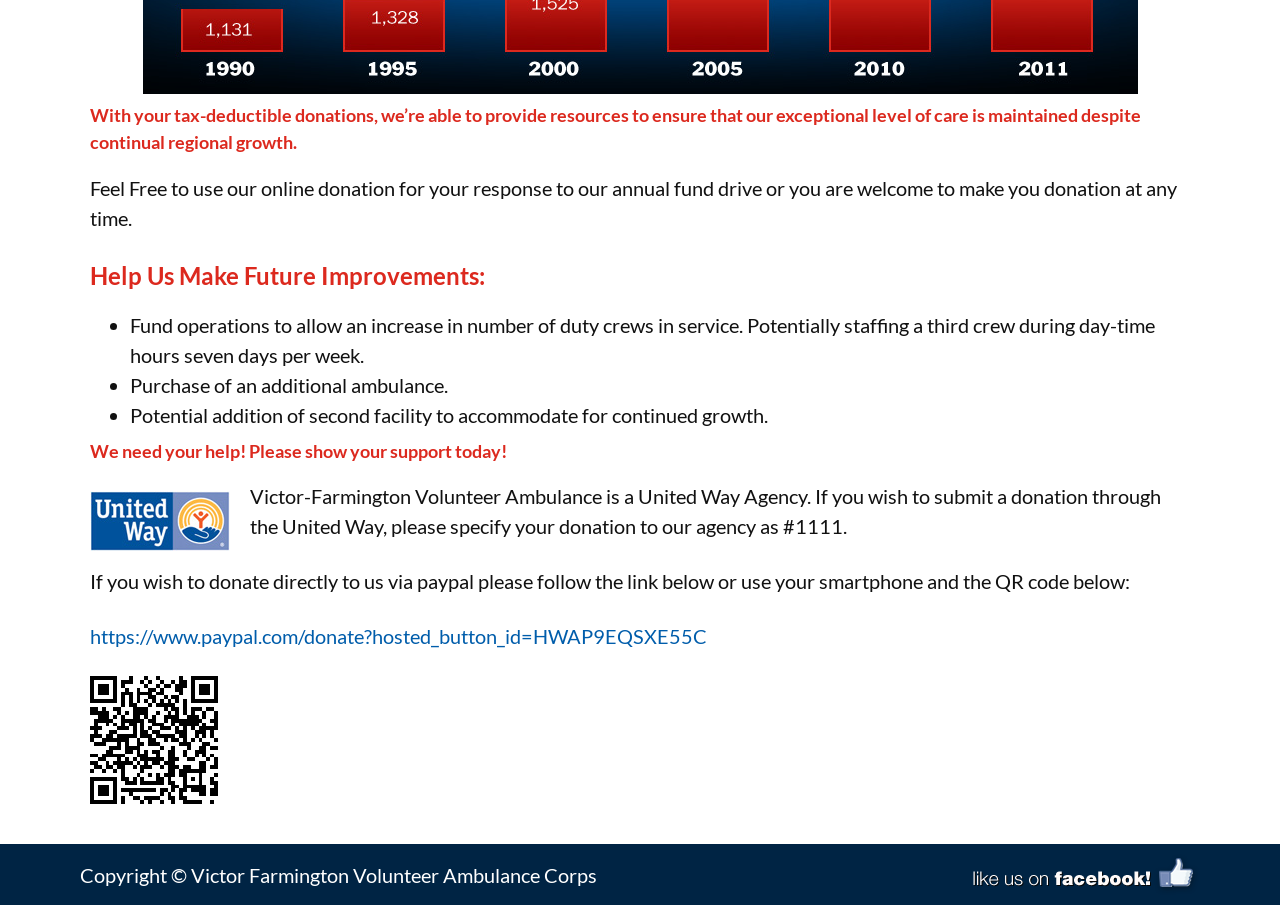Answer the following query with a single word or phrase:
What is the goal of the annual fund drive?

To maintain exceptional level of care